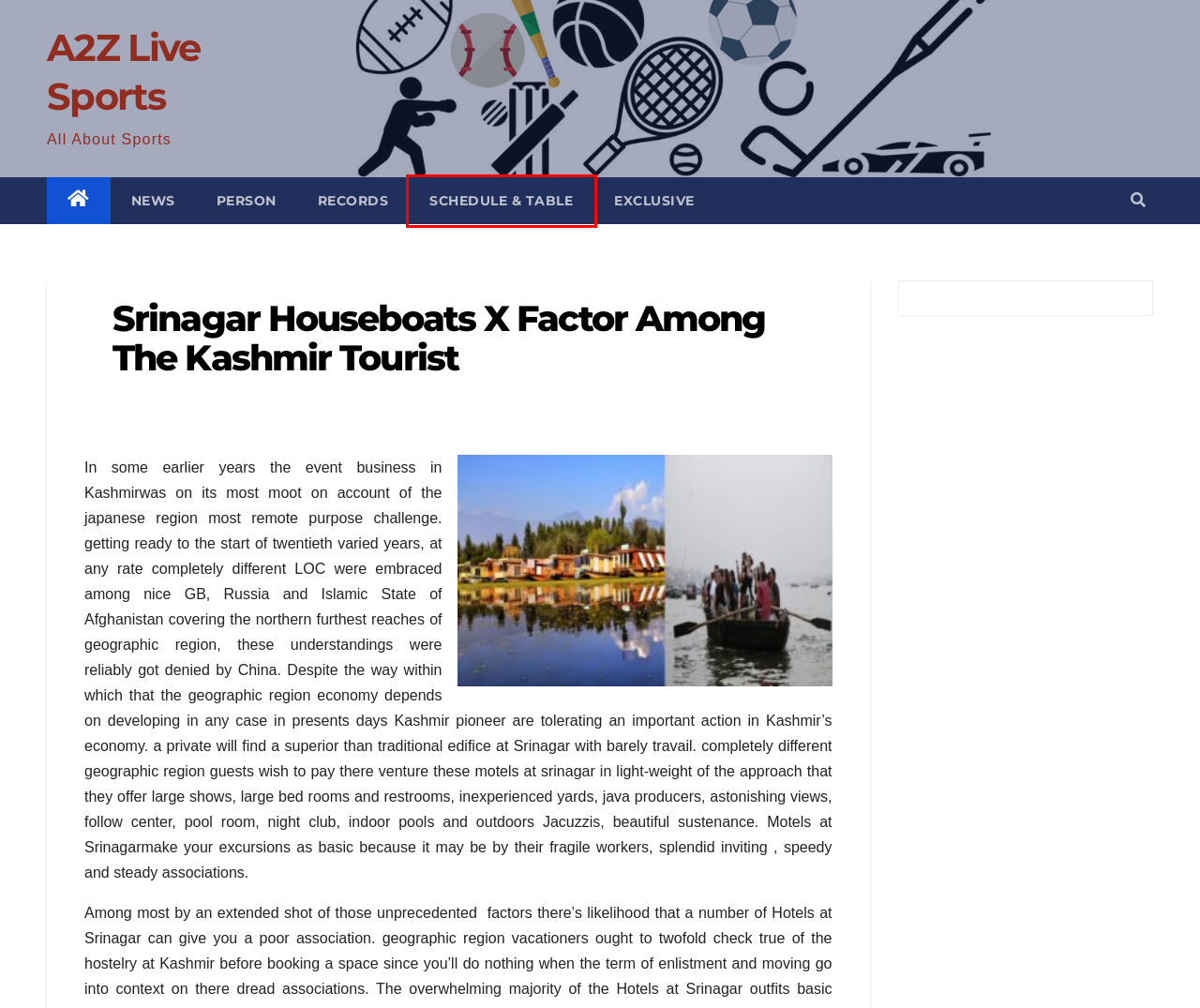You have a screenshot of a webpage with a red bounding box around an element. Identify the webpage description that best fits the new page that appears after clicking the selected element in the red bounding box. Here are the candidates:
A. Exclusive - A2Z Live Sports
B. Terms And Conditions - A2Z Live Sports
C. Blog Tool, Publishing Platform, and CMS – WordPress.org
D. Schedule & Table - A2Z Live Sports
E. A2Z Live Sports
F. Person - A2Z Live Sports
G. News - A2Z Live Sports
H. Records - A2Z Live Sports

D